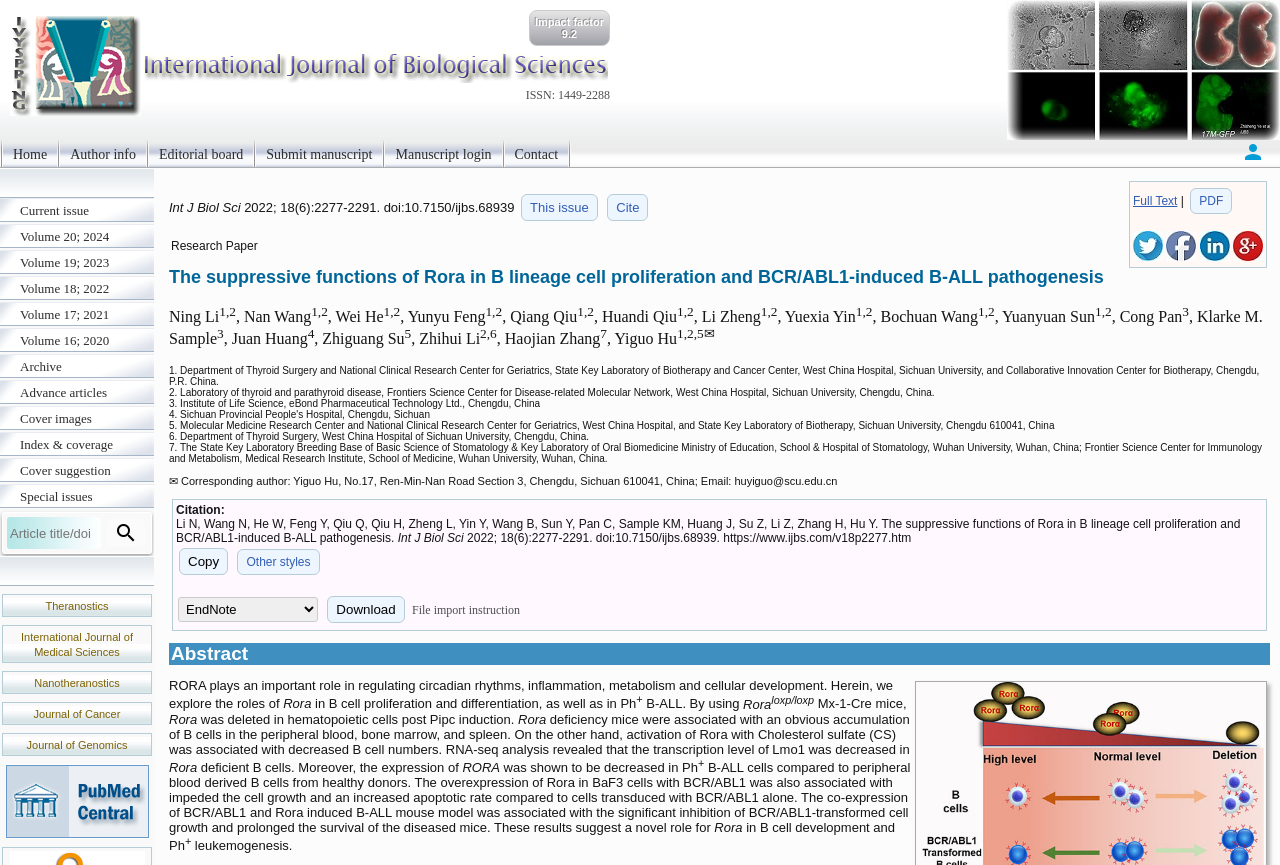Who is the first author of the research paper?
Please utilize the information in the image to give a detailed response to the question.

The authors of the research paper are listed below the title. The first author is Ning Li, which is mentioned along with the superscript '1,2'.